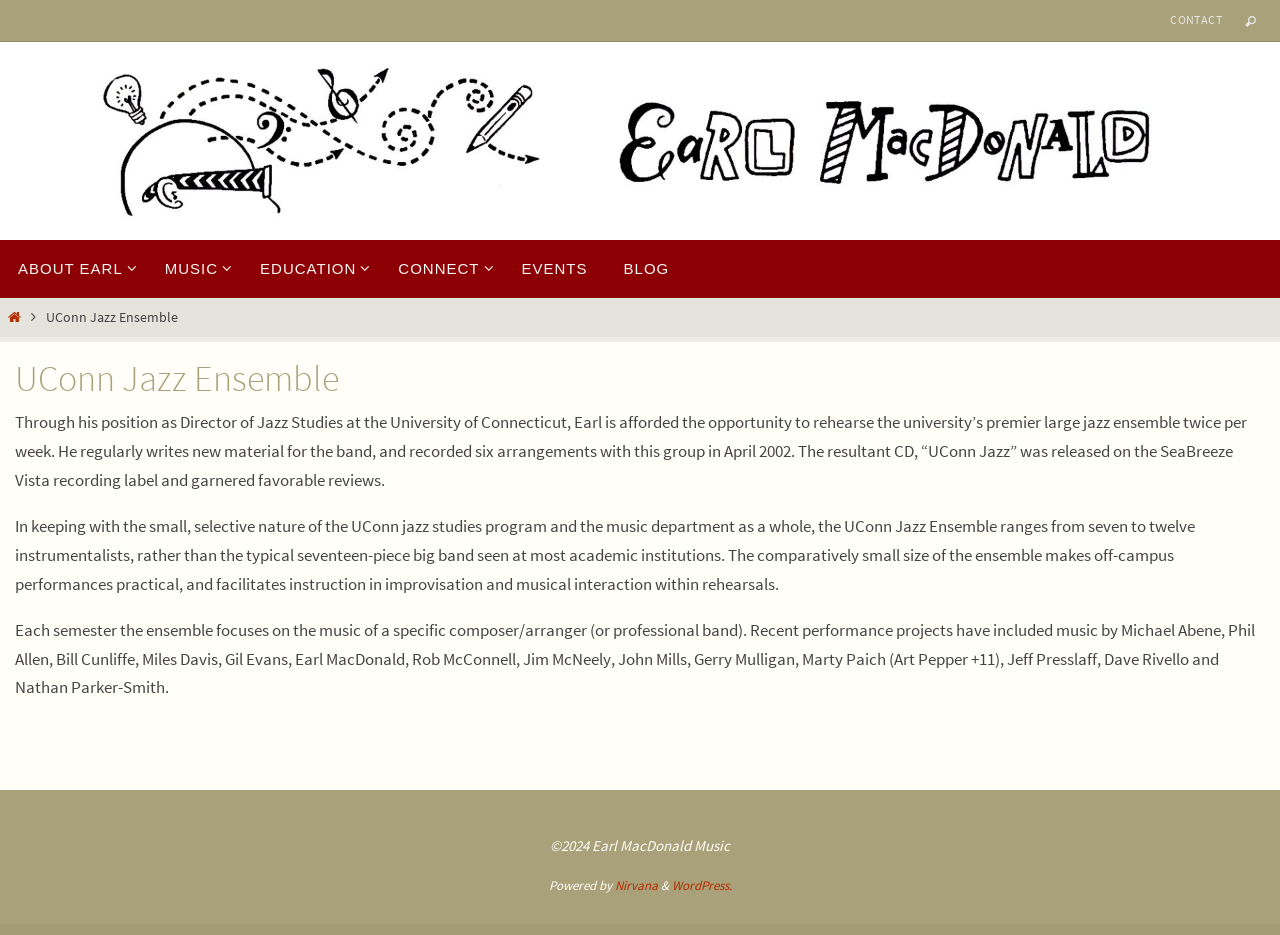Describe the entire webpage, focusing on both content and design.

The webpage is about Earl MacDonald, a composer, jazz pianist, and music educator, with a focus on the UConn Jazz Ensemble. At the top of the page, there is a large image of Earl MacDonald, taking up almost the full width of the page. Below the image, there are five navigation links: "CONTACT", "ABOUT EARL", "MUSIC", "EDUCATION", and "CONNECT", each with a dropdown menu. To the right of these links, there are two more links: "EVENTS" and "BLOG".

On the left side of the page, there is a small link to the "Home" page, accompanied by a text "UConn Jazz Ensemble". Below this, there is a main content section that takes up most of the page's width. The section is headed by a large title "UConn Jazz Ensemble", followed by three paragraphs of text that describe the ensemble's activities, including rehearsals, performances, and music projects.

At the bottom of the page, there is a footer section with three lines of text: a copyright notice "©2024 Earl MacDonald Music", a "Powered by" statement, and a link to "Nirvana" and "WordPress".